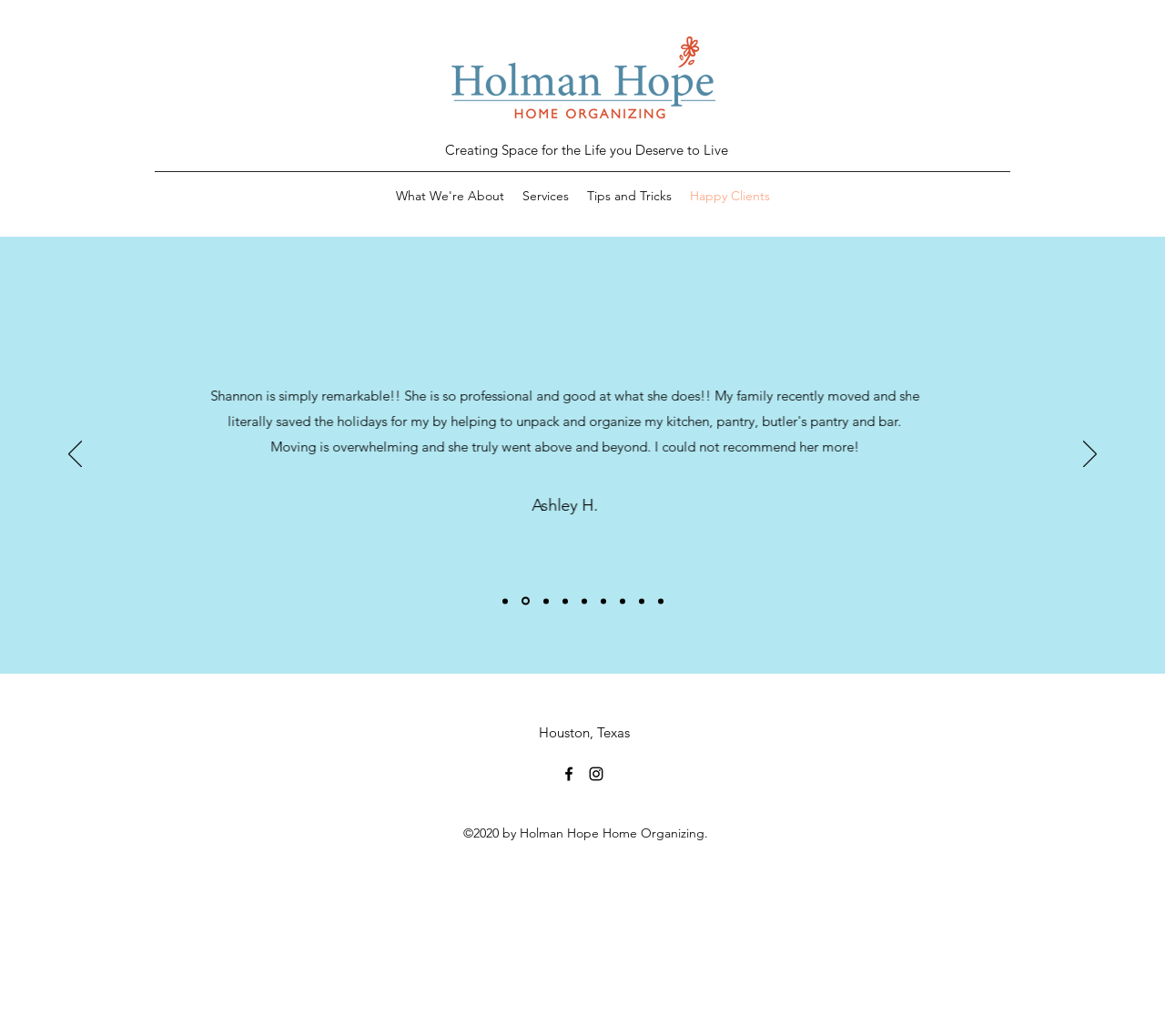Determine the bounding box for the described HTML element: "Happy Clients". Ensure the coordinates are four float numbers between 0 and 1 in the format [left, top, right, bottom].

[0.584, 0.176, 0.668, 0.202]